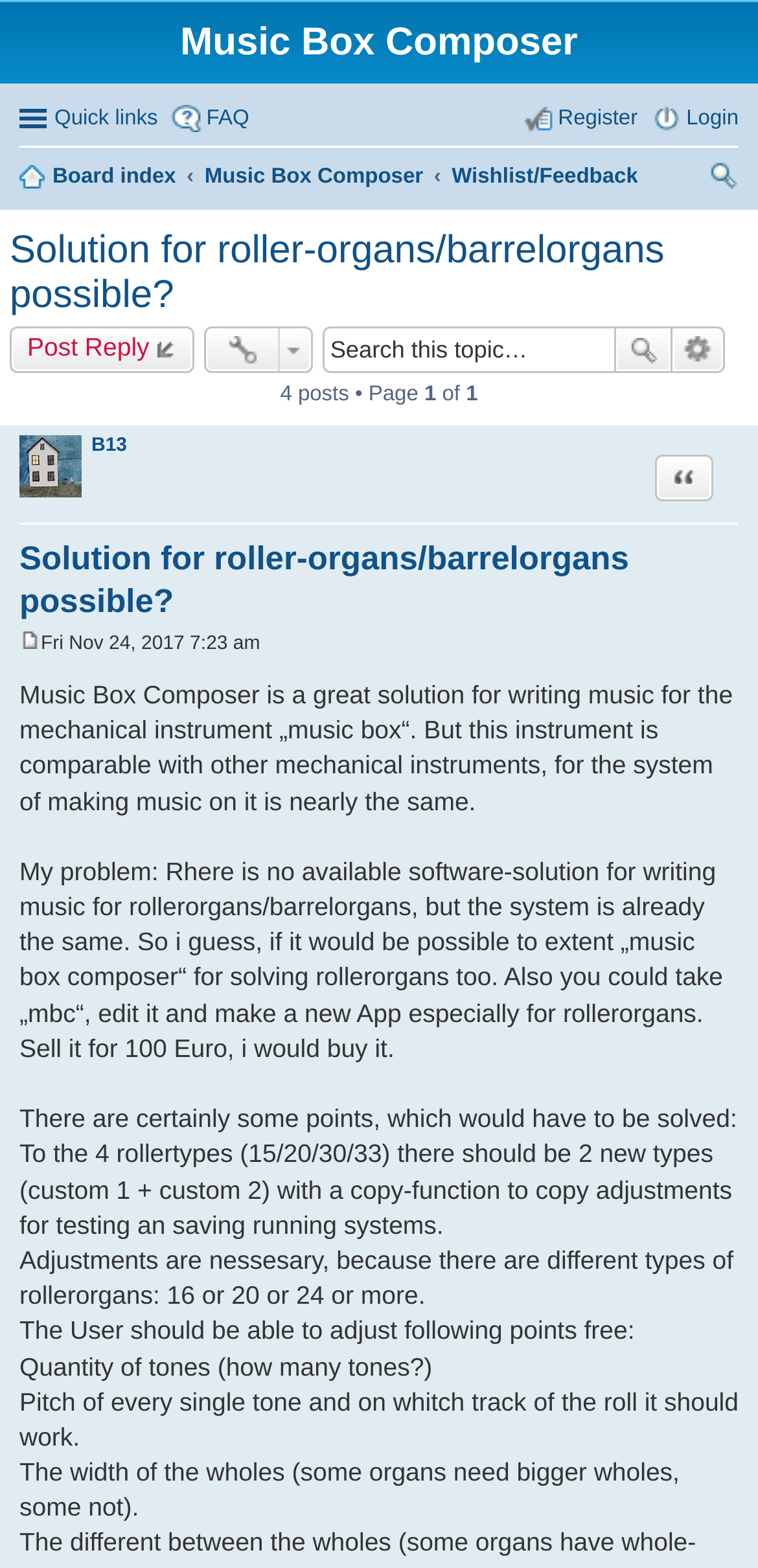How many types of rollerorgans are mentioned in the discussion?
Can you offer a detailed and complete answer to this question?

The webpage mentions 4 types of rollerorgans: 15, 20, 30, and 33, and also suggests adding 2 custom types.